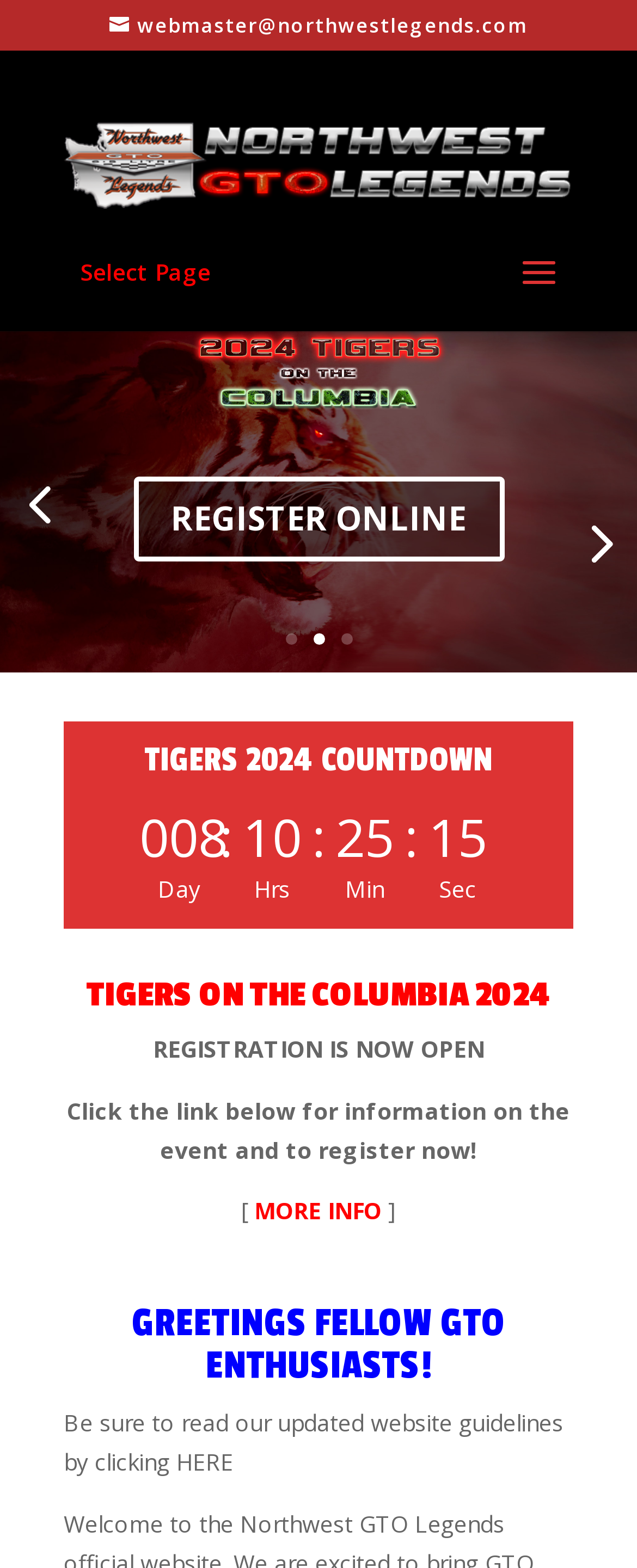What is the event mentioned on the webpage?
Look at the screenshot and respond with a single word or phrase.

TIGERS ON THE COLUMBIA 2024